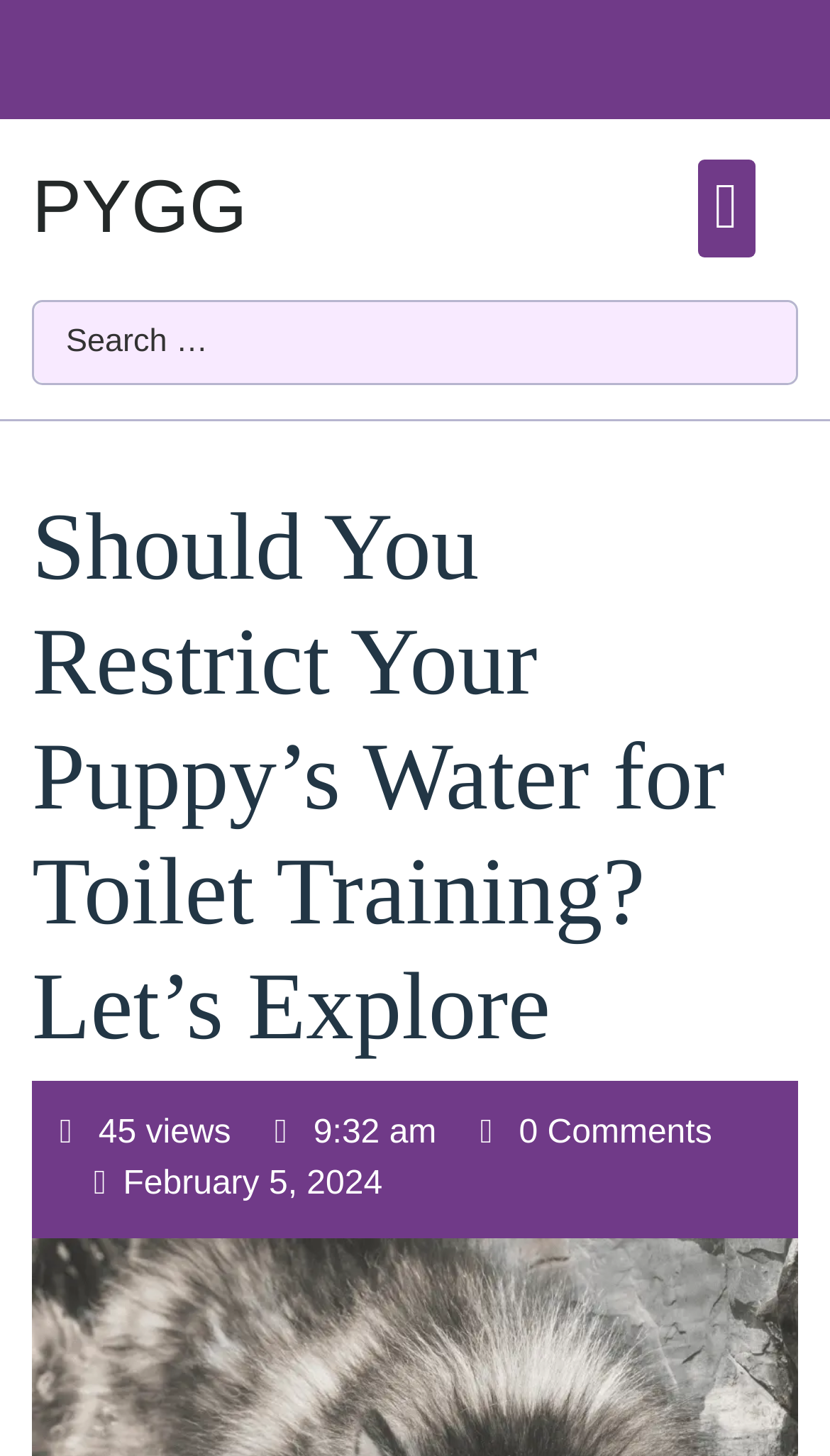What is the date of the article?
Answer the question with a detailed explanation, including all necessary information.

The StaticText element with the text 'February 5, 2024' indicates that the article was published on this date.